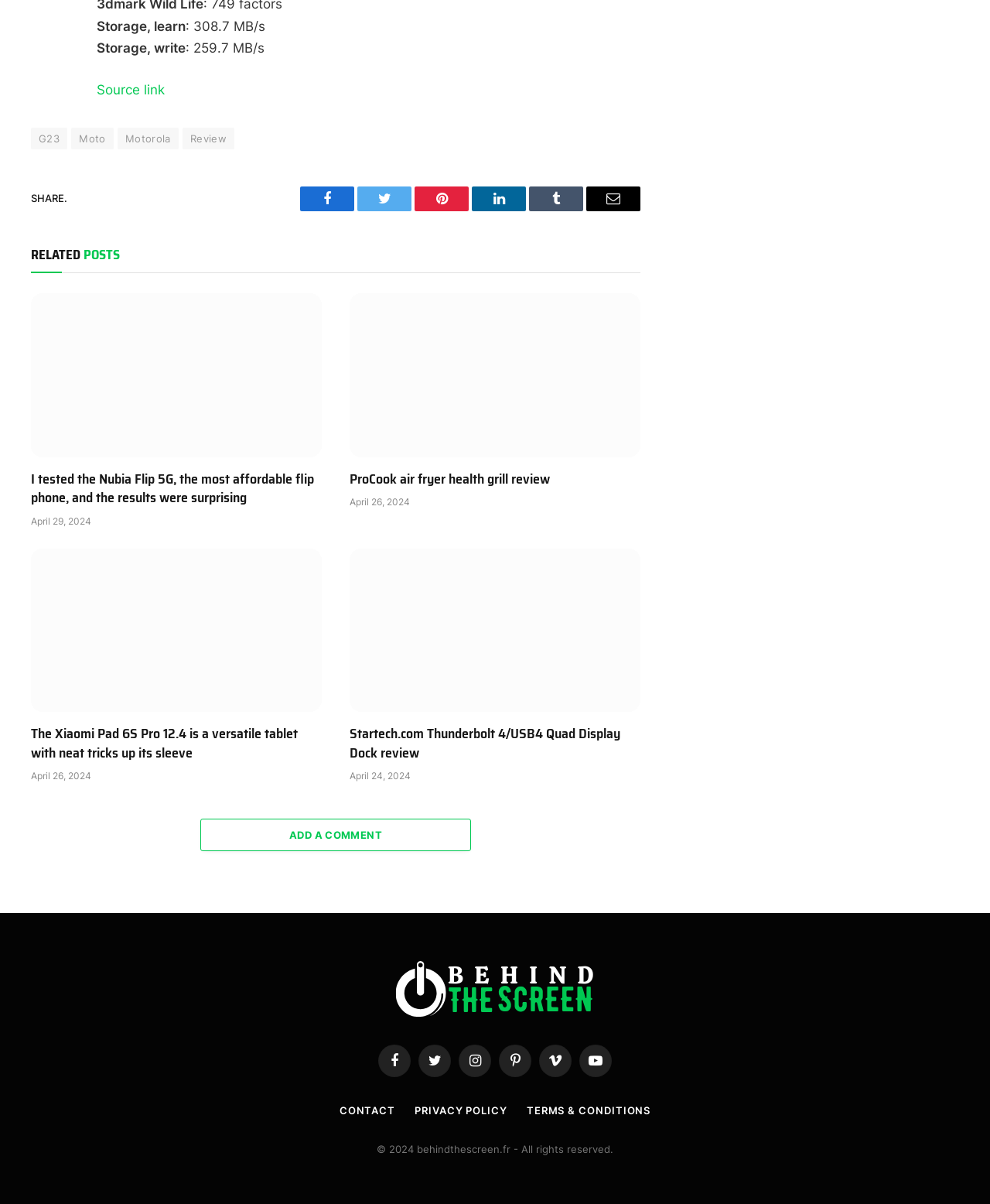Locate the bounding box of the UI element based on this description: "Privacy Policy". Provide four float numbers between 0 and 1 as [left, top, right, bottom].

[0.419, 0.917, 0.512, 0.927]